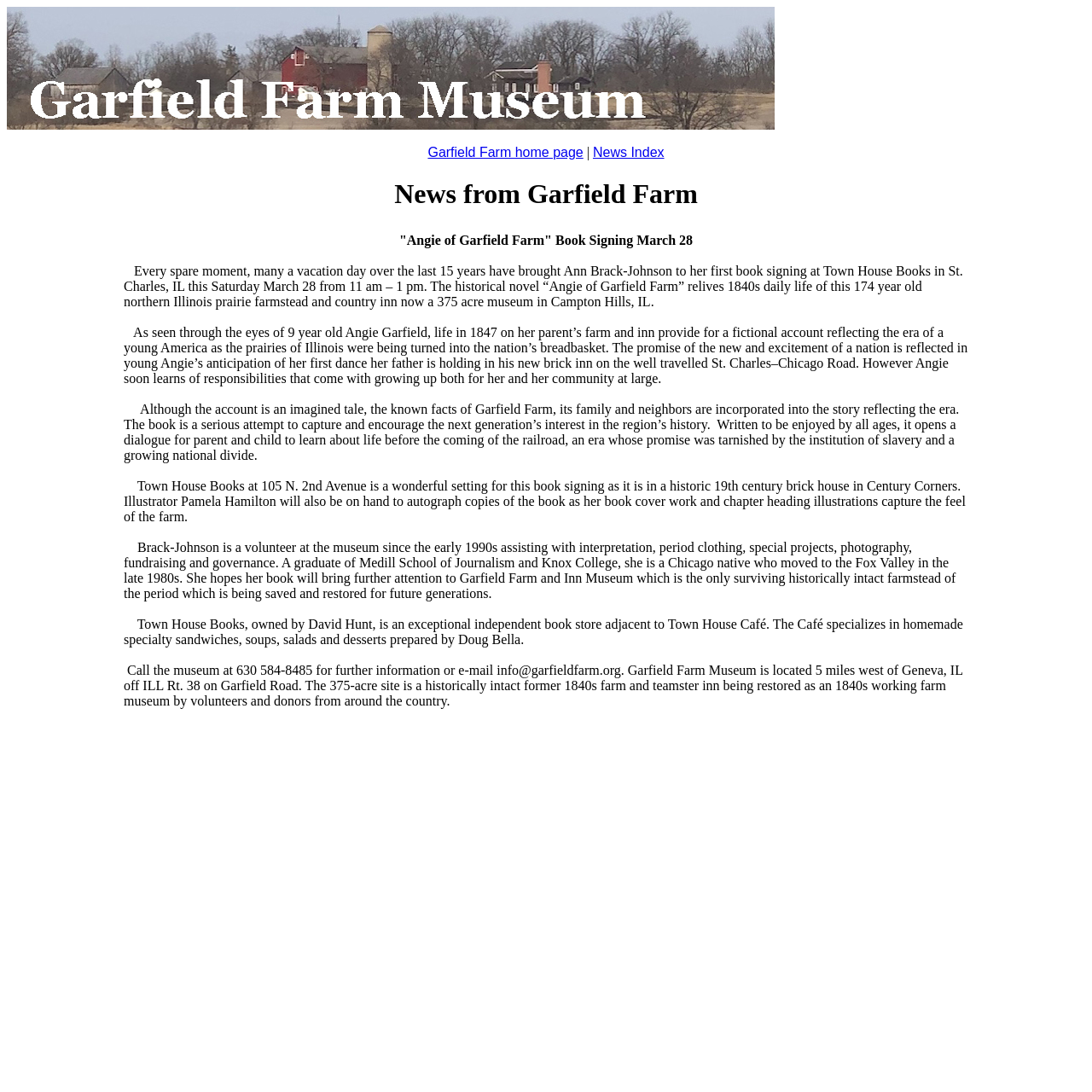Answer the question with a brief word or phrase:
How many acres is the Garfield Farm Museum?

375 acres